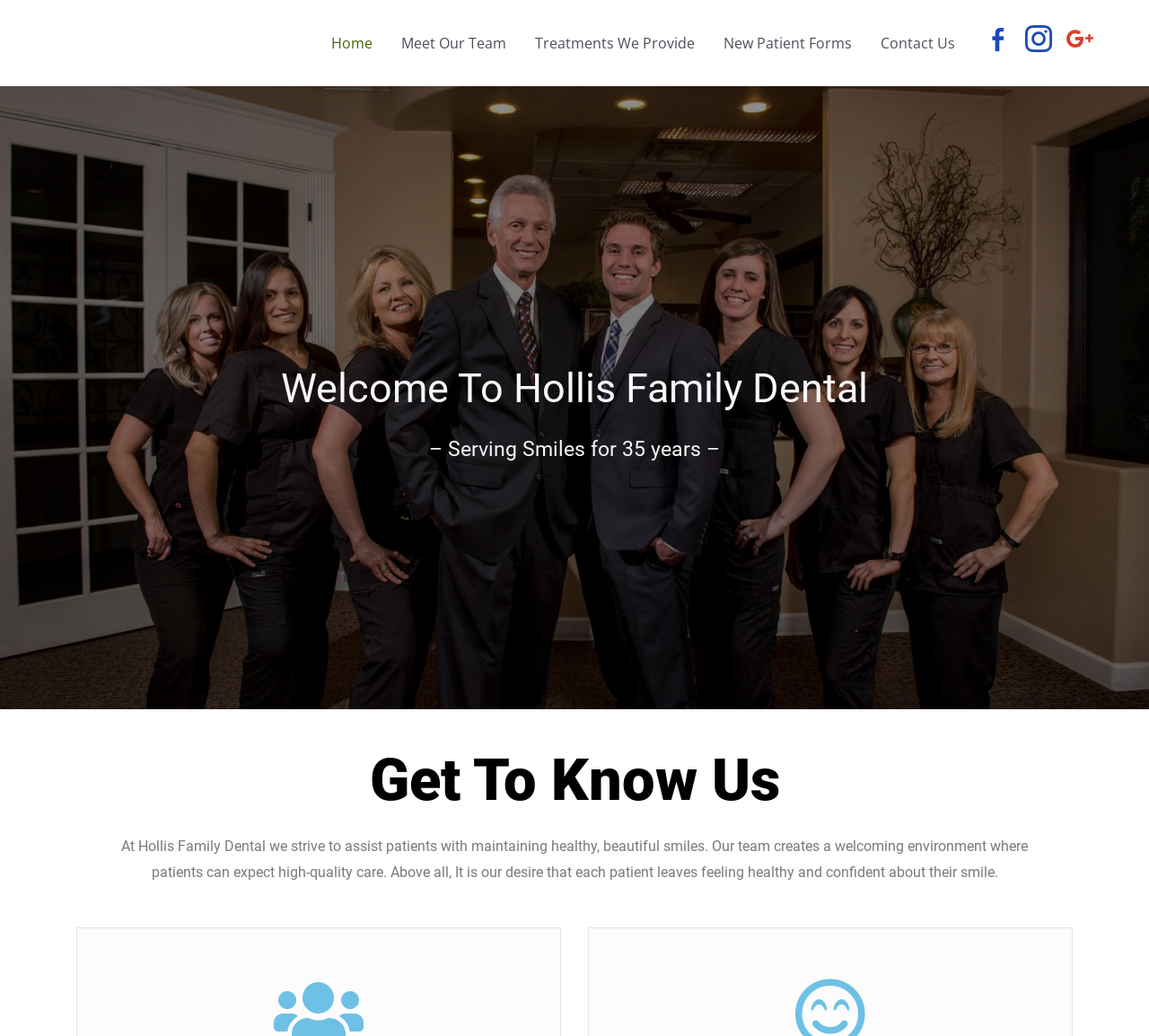Identify the bounding box coordinates for the element you need to click to achieve the following task: "Click on the instagram icon". The coordinates must be four float values ranging from 0 to 1, formatted as [left, top, right, bottom].

[0.891, 0.027, 0.917, 0.046]